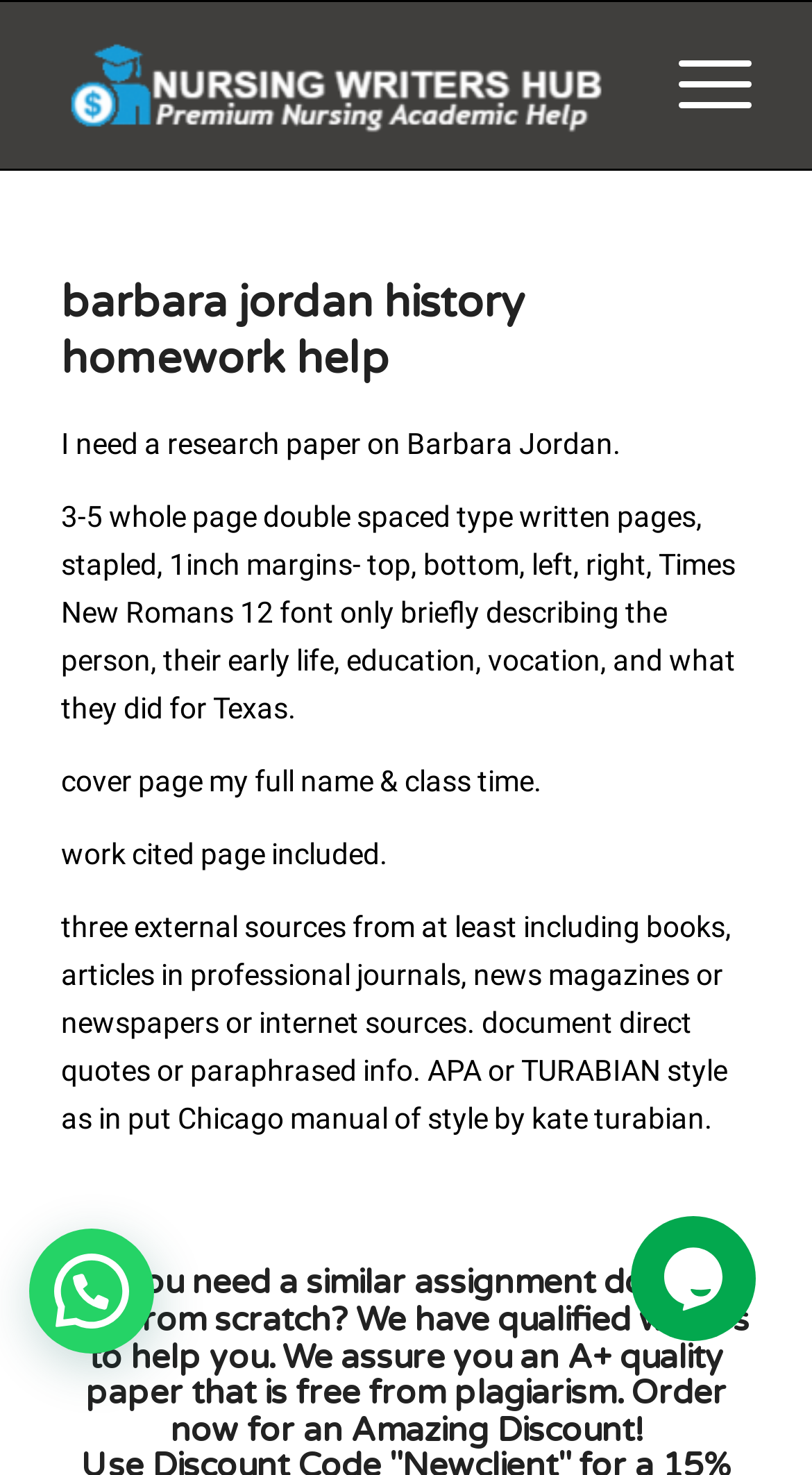Give a concise answer of one word or phrase to the question: 
What is the required citation style for the research paper?

APA or TURABIAN